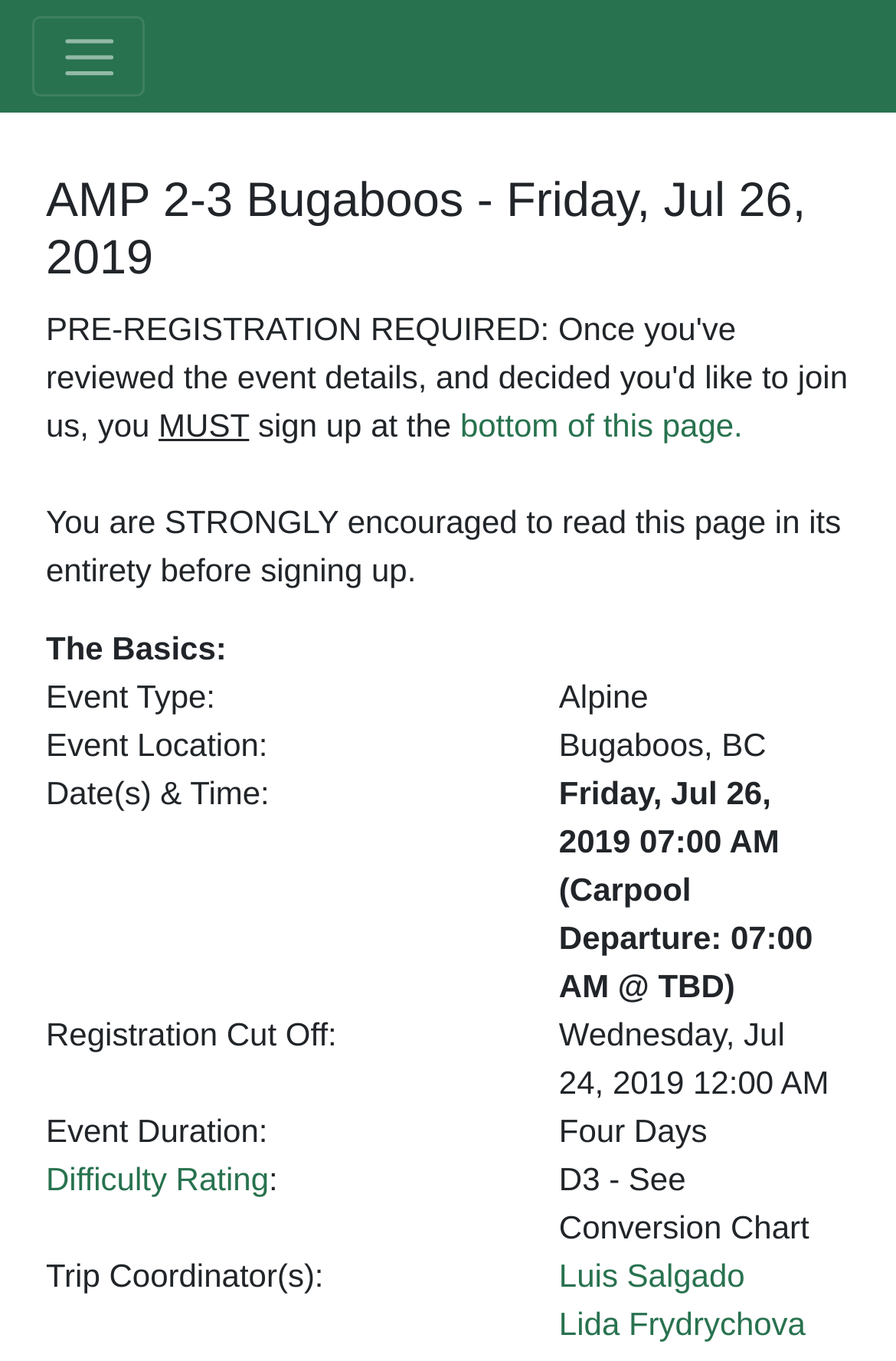Please specify the bounding box coordinates in the format (top-left x, top-left y, bottom-right x, bottom-right y), with values ranging from 0 to 1. Identify the bounding box for the UI component described as follows: bottom of this page.

[0.514, 0.298, 0.829, 0.325]